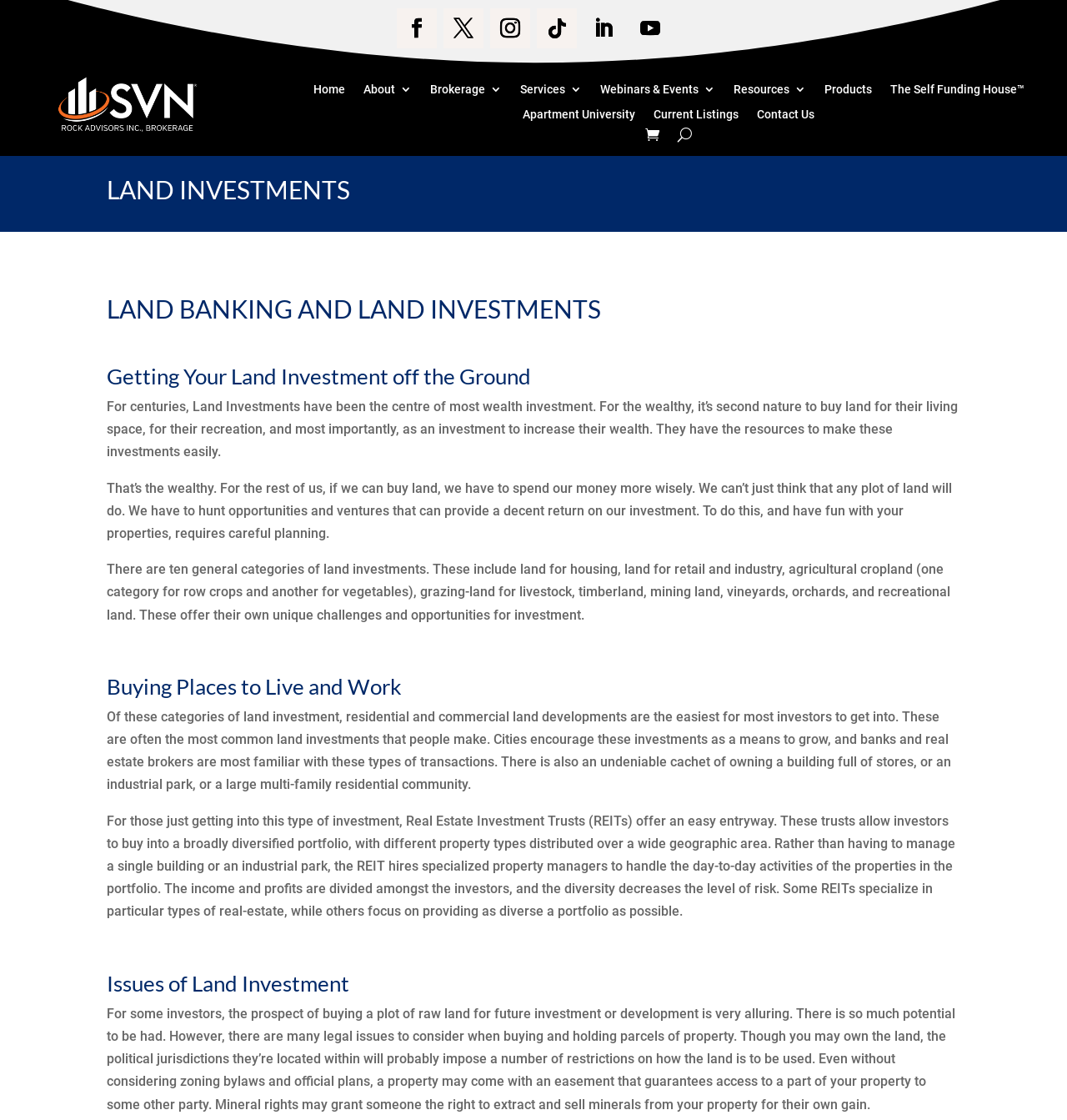Identify the bounding box coordinates necessary to click and complete the given instruction: "Click the Contact Us link".

[0.71, 0.097, 0.763, 0.114]